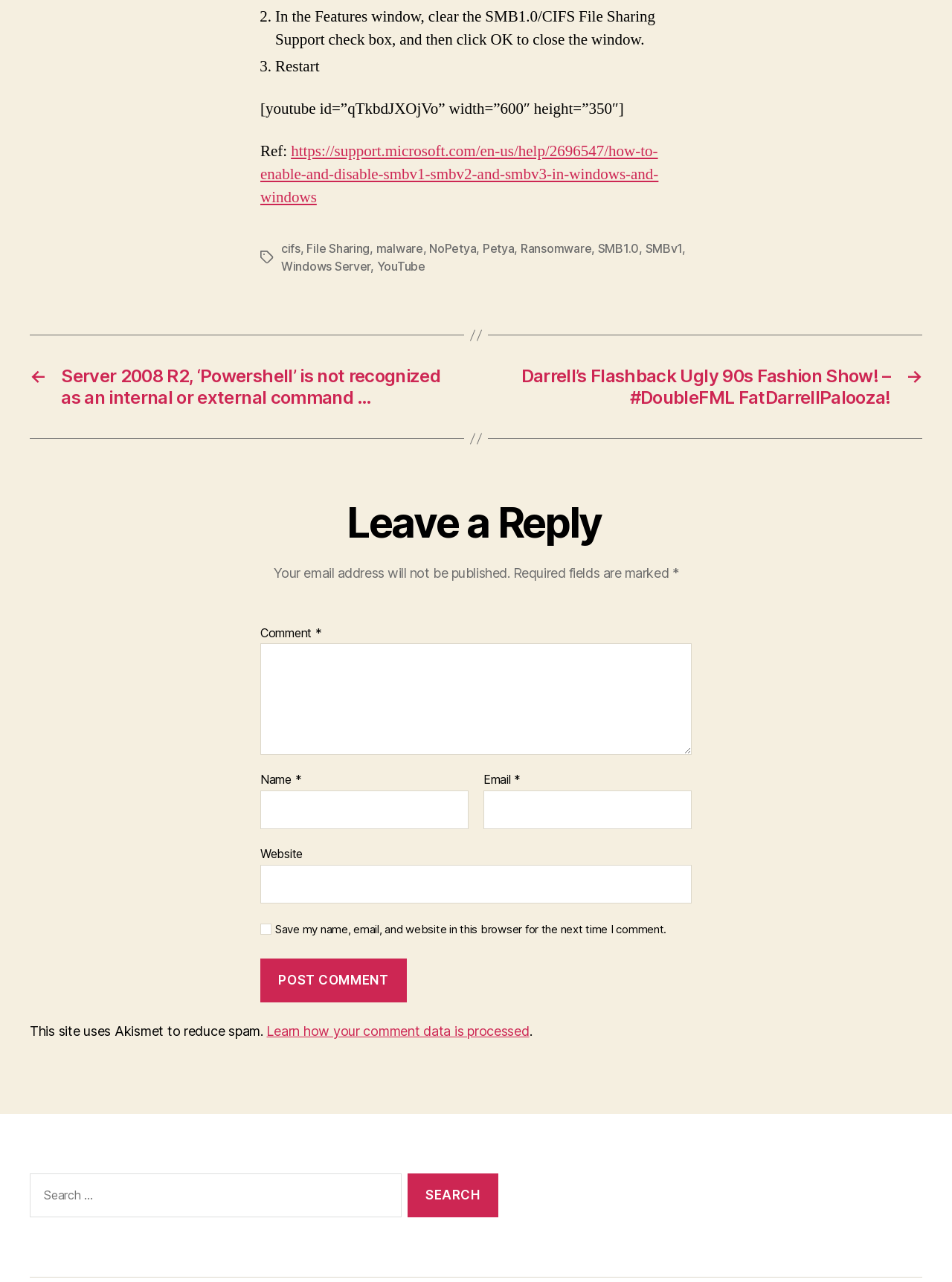What is the purpose of the 'Post' section?
Based on the screenshot, provide a one-word or short-phrase response.

To leave a comment